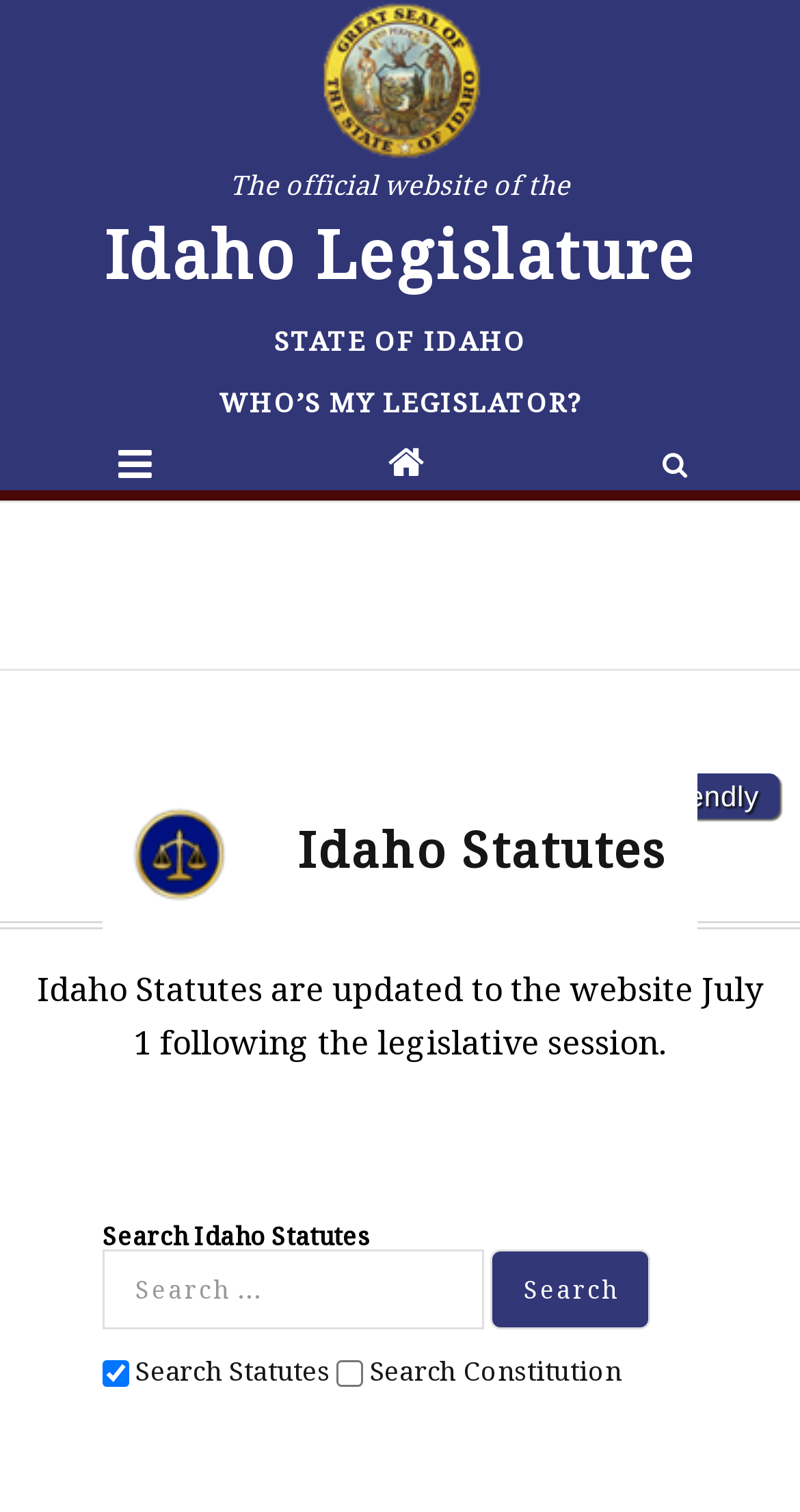Please provide a comprehensive answer to the question below using the information from the image: How many checkboxes are there in the search section?

I found the group element in the search section and counted the number of checkbox elements inside it, which are 'Search Statutes' and 'Search Constitution'.